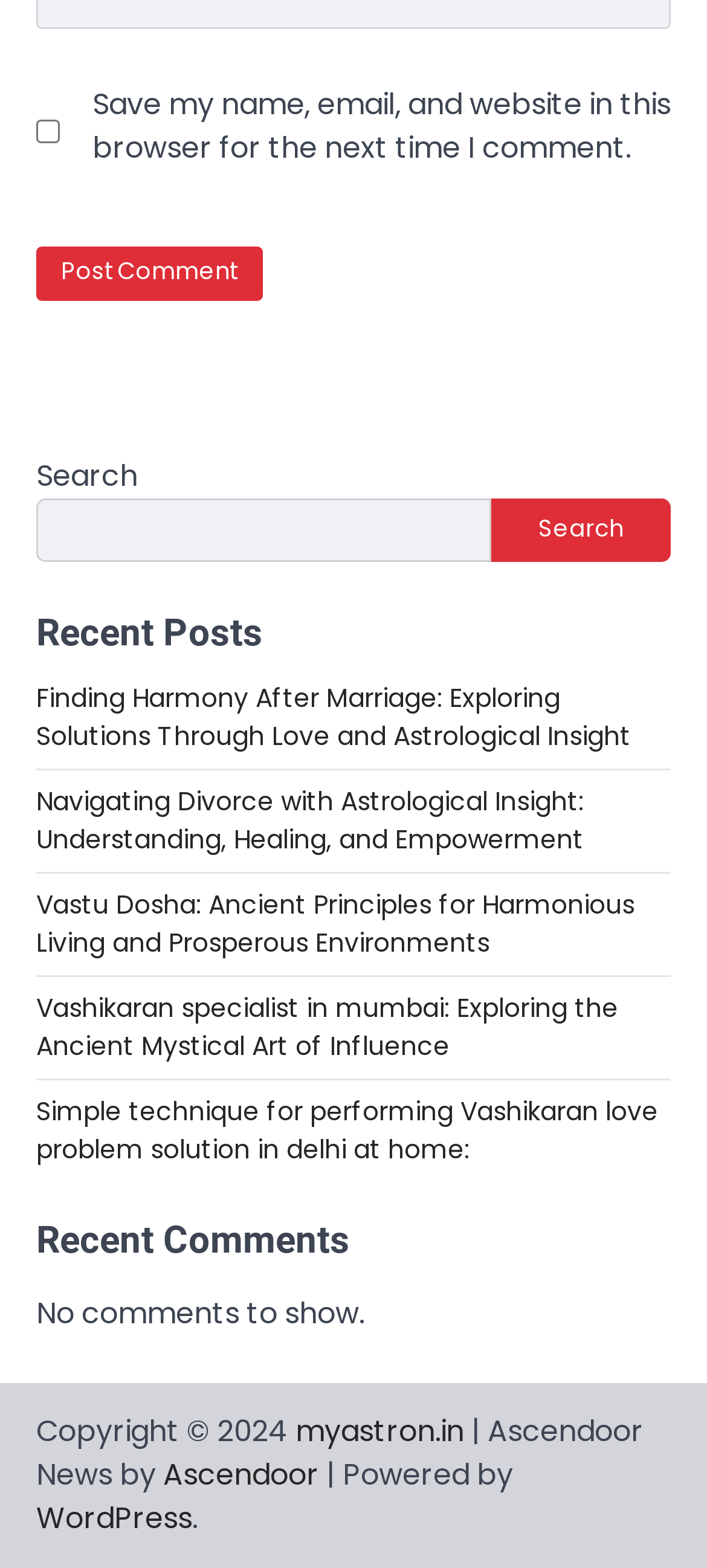Give a one-word or short phrase answer to this question: 
How many headings are there on the webpage?

2